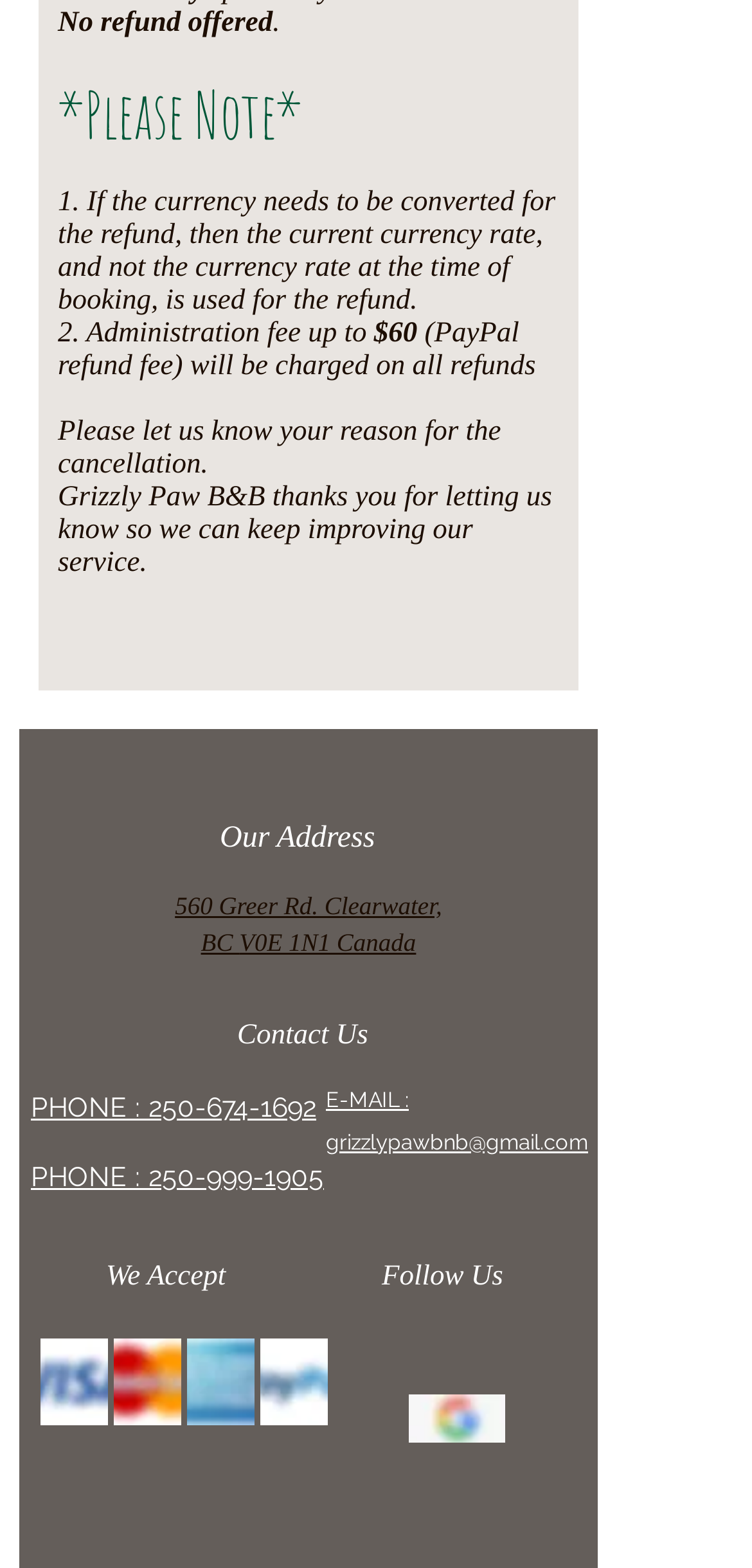Using the information in the image, could you please answer the following question in detail:
How can I contact Grizzly Paw B&B?

The webpage provides multiple contact options, including two phone numbers and an email address, allowing customers to reach out to the business.